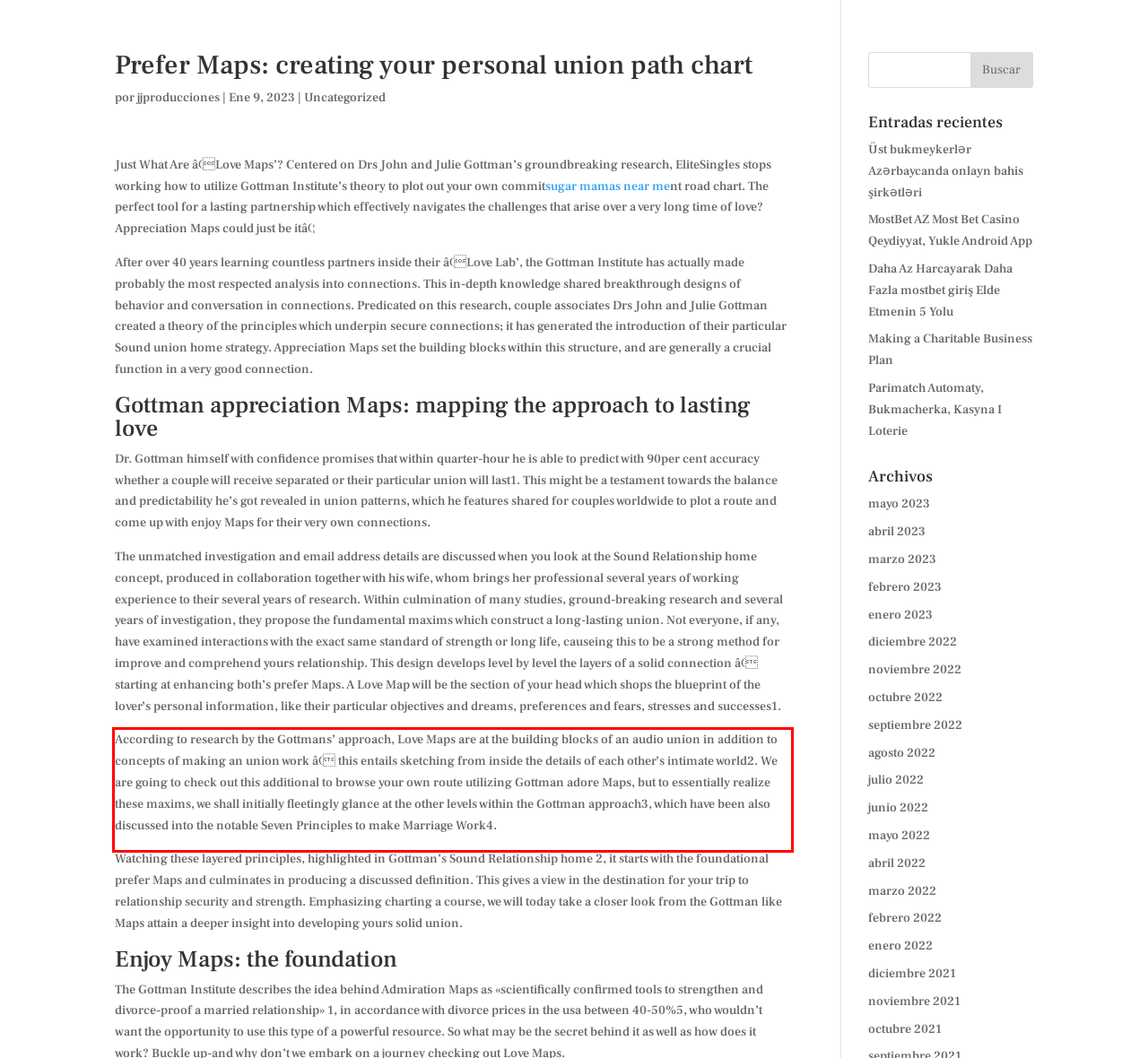Identify the text inside the red bounding box in the provided webpage screenshot and transcribe it.

According to research by the Gottmans’ approach, Love Maps are at the building blocks of an audio union in addition to concepts of making an union work â this entails sketching from inside the details of each other’s intimate world2. We are going to check out this additional to browse your own route utilizing Gottman adore Maps, but to essentially realize these maxims, we shall initially fleetingly glance at the other levels within the Gottman approach3, which have been also discussed into the notable Seven Principles to make Marriage Work4.